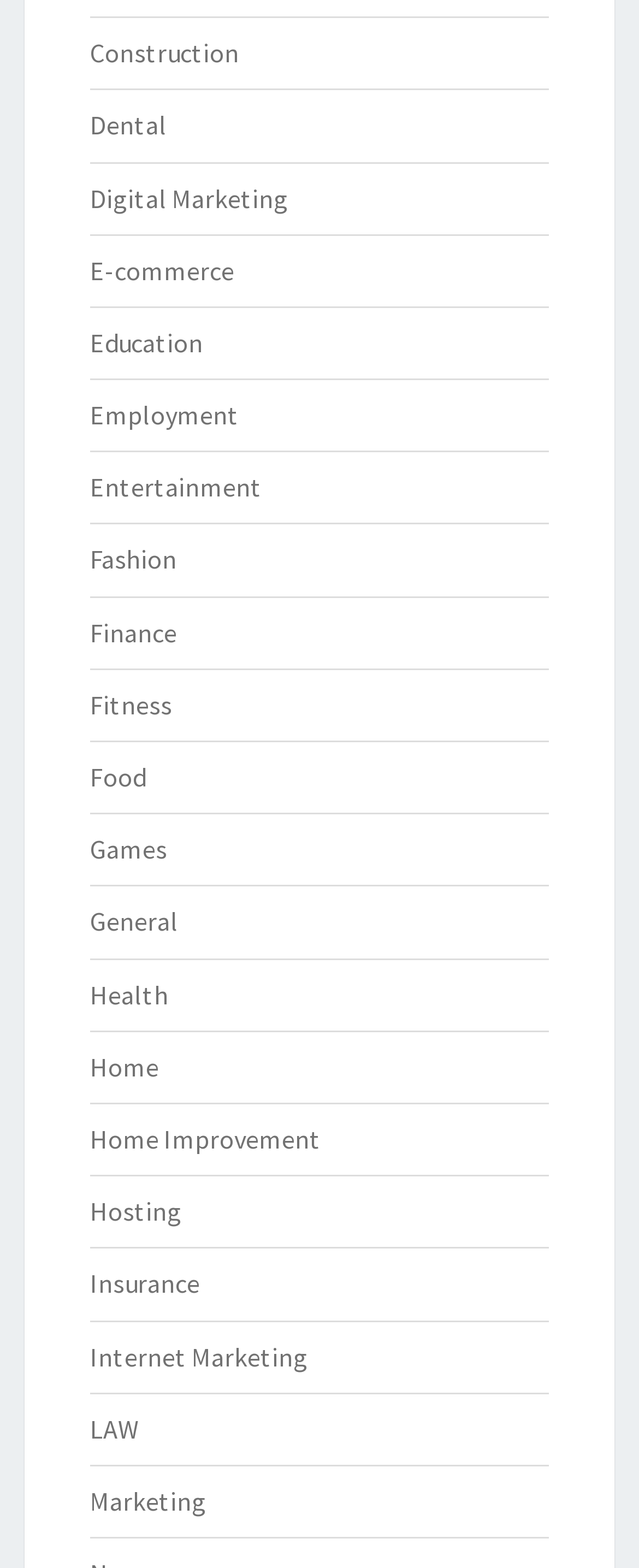Please locate the bounding box coordinates of the element that should be clicked to complete the given instruction: "Browse Insurance".

[0.141, 0.808, 0.313, 0.829]